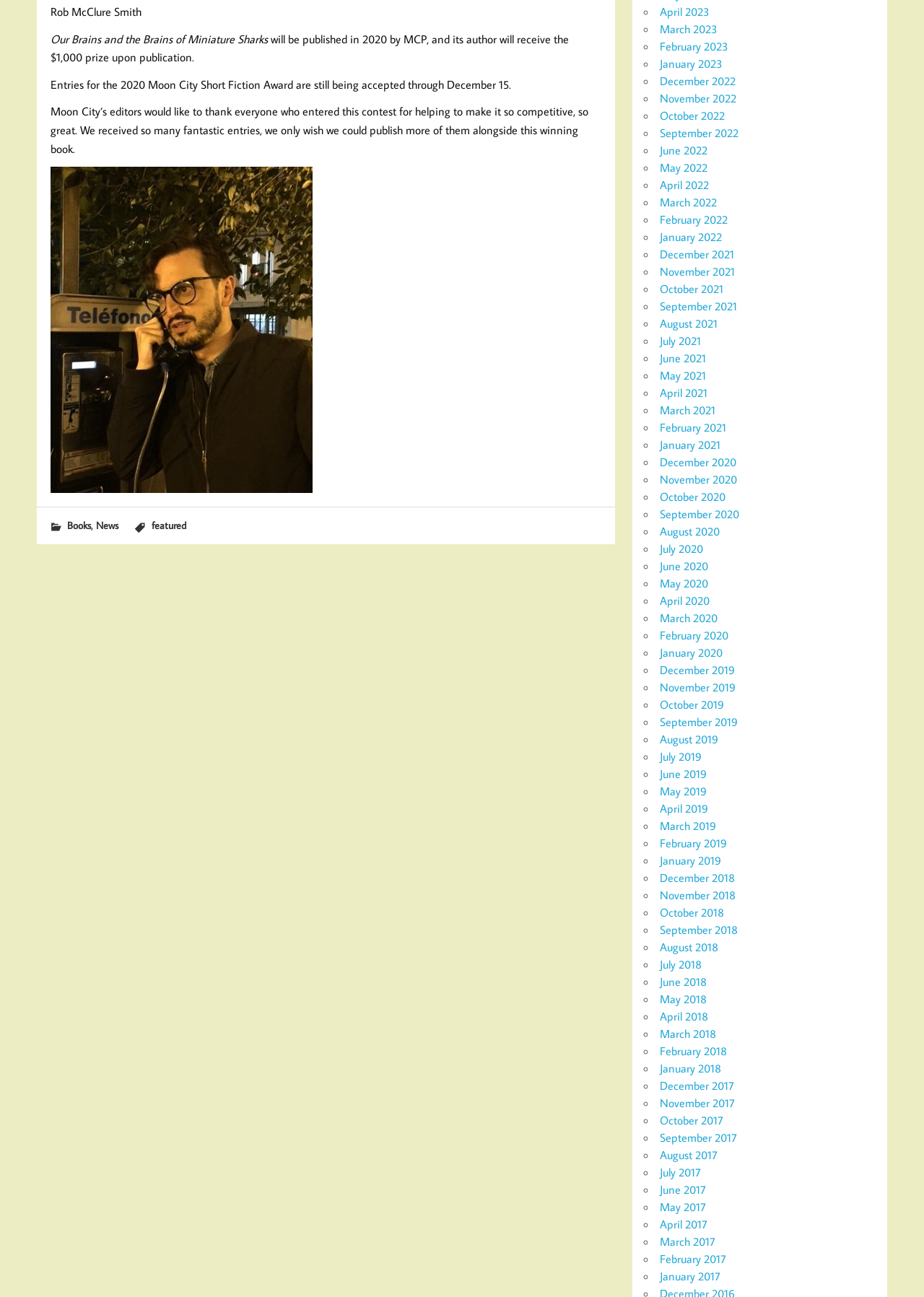Give a one-word or phrase response to the following question: What is the prize amount for the Moon City Short Fiction Award?

$1,000